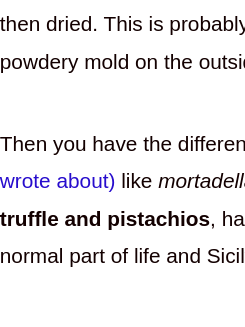What type of meats is cold smoking particularly useful for?
Please provide a single word or phrase answer based on the image.

Salami and spicy venison